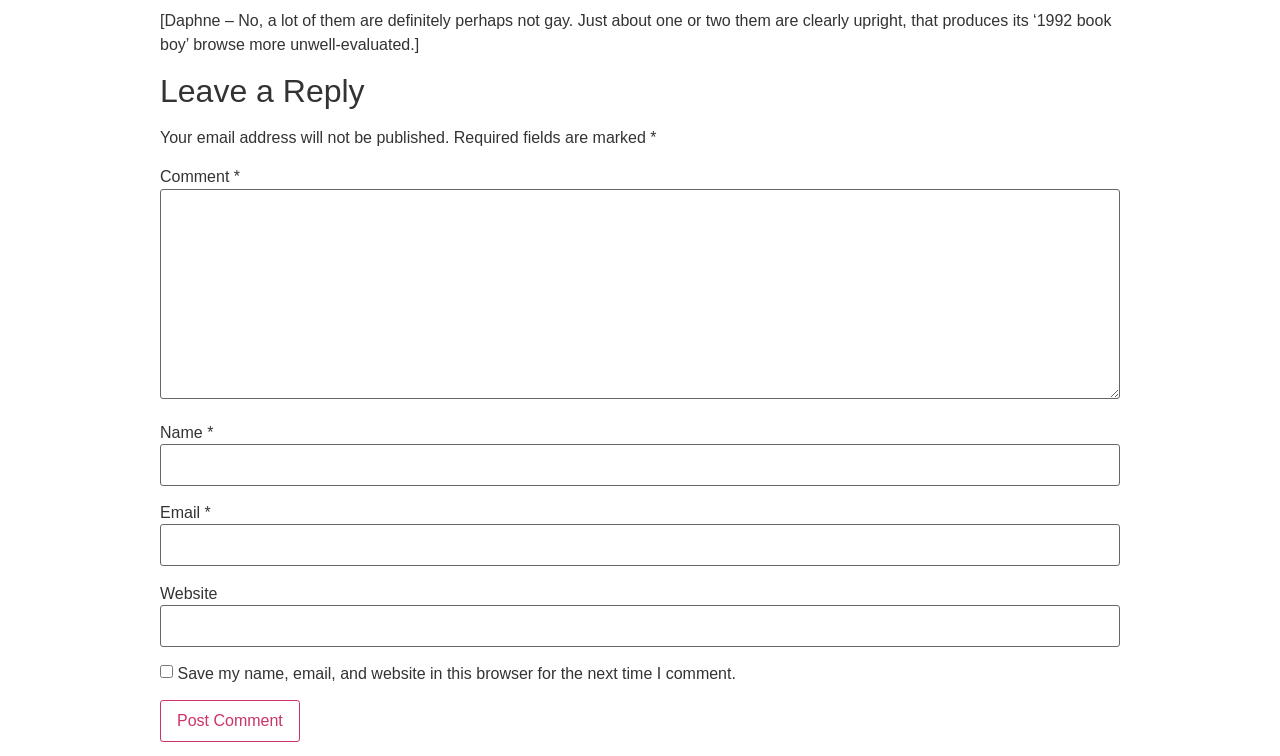Examine the image and give a thorough answer to the following question:
What is the function of the checkbox?

The checkbox is labeled 'Save my name, email, and website in this browser for the next time I comment', indicating that it allows users to save their information for future comments.